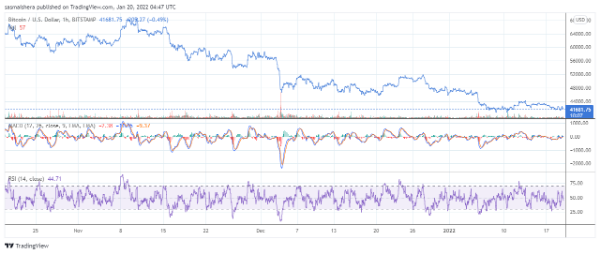What is the percentage decline of Bitcoin over the past 24 hours?
Using the information from the image, give a concise answer in one word or a short phrase.

1.6%